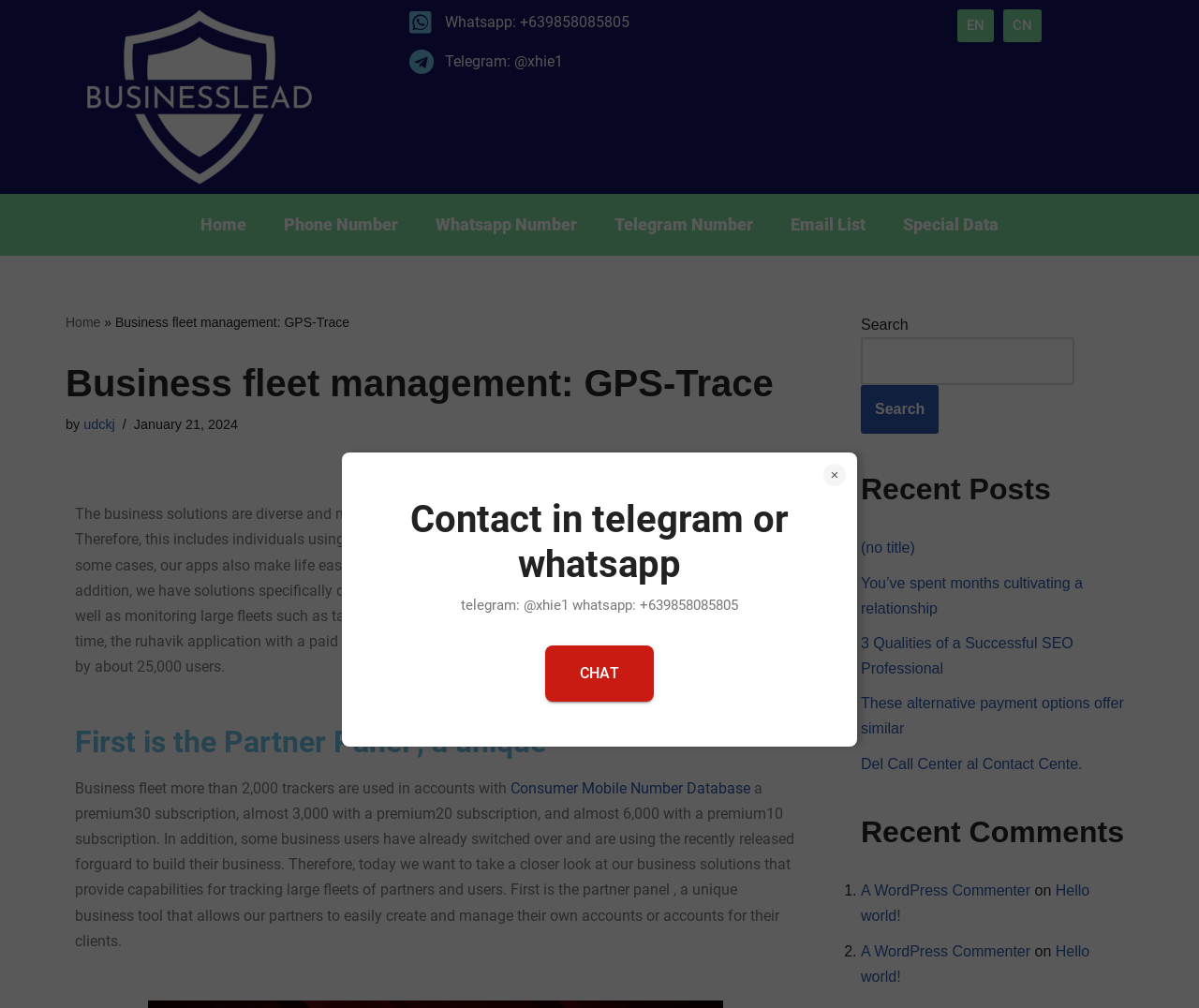Find the bounding box of the element with the following description: "Home". The coordinates must be four float numbers between 0 and 1, formatted as [left, top, right, bottom].

[0.055, 0.312, 0.084, 0.327]